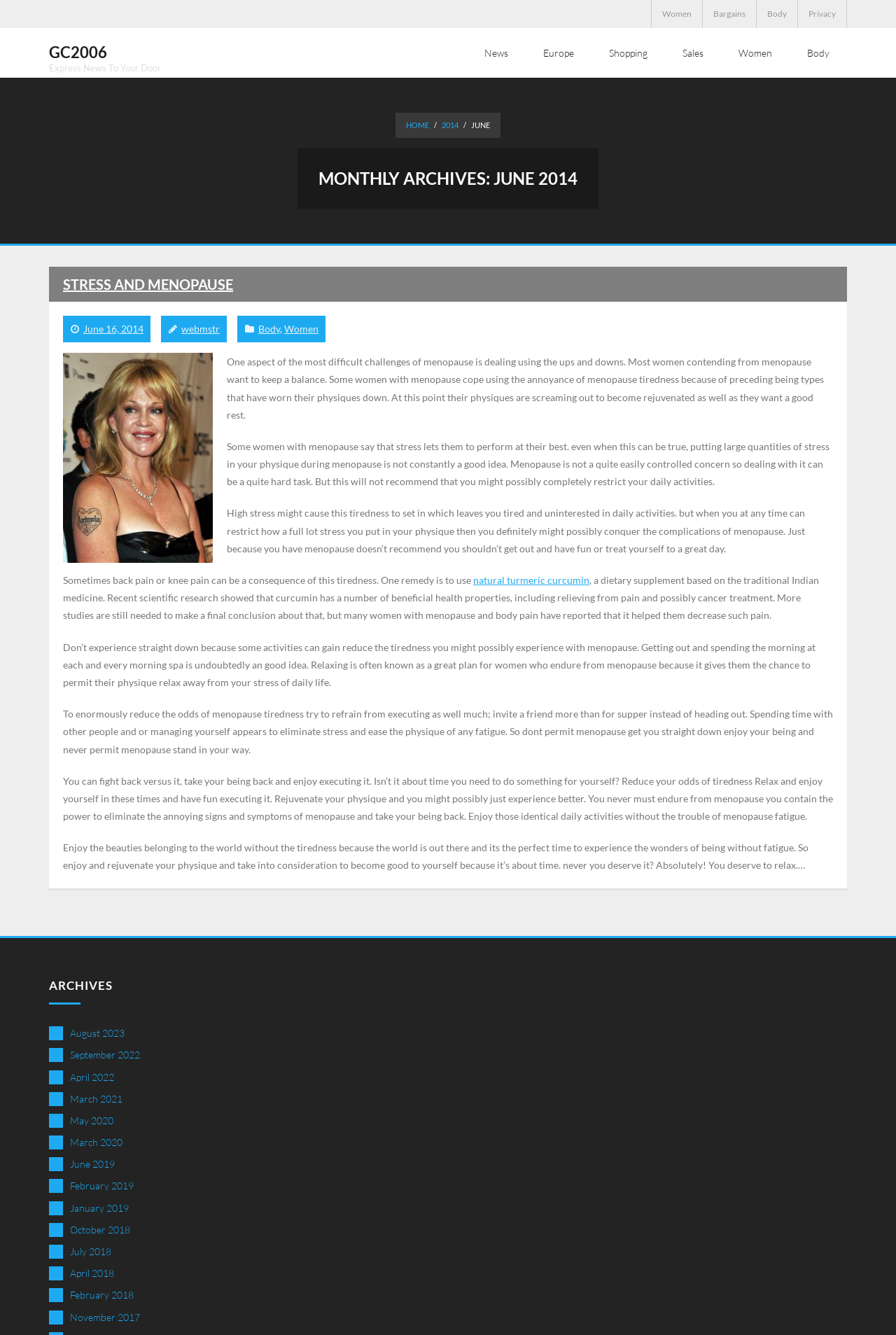Could you specify the bounding box coordinates for the clickable section to complete the following instruction: "View the previous article"?

None